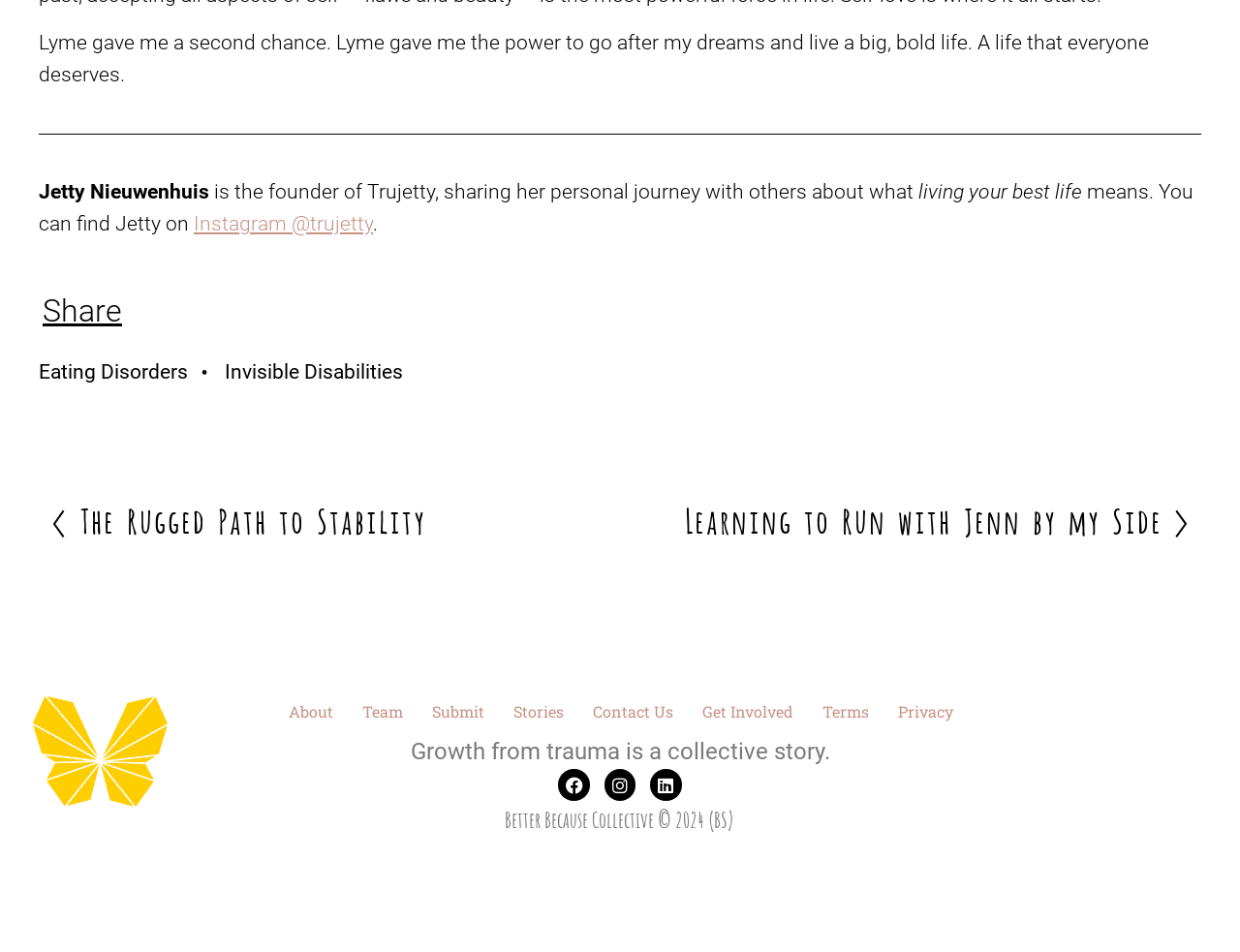Determine the bounding box coordinates of the clickable element to achieve the following action: 'Visit Jetty's Instagram page'. Provide the coordinates as four float values between 0 and 1, formatted as [left, top, right, bottom].

[0.156, 0.223, 0.301, 0.247]